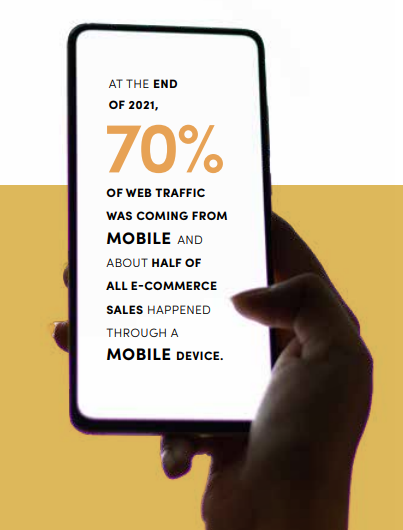What is the purpose of businesses optimizing their e-commerce strategies for mobile?
Using the picture, provide a one-word or short phrase answer.

To meet evolving consumer expectations